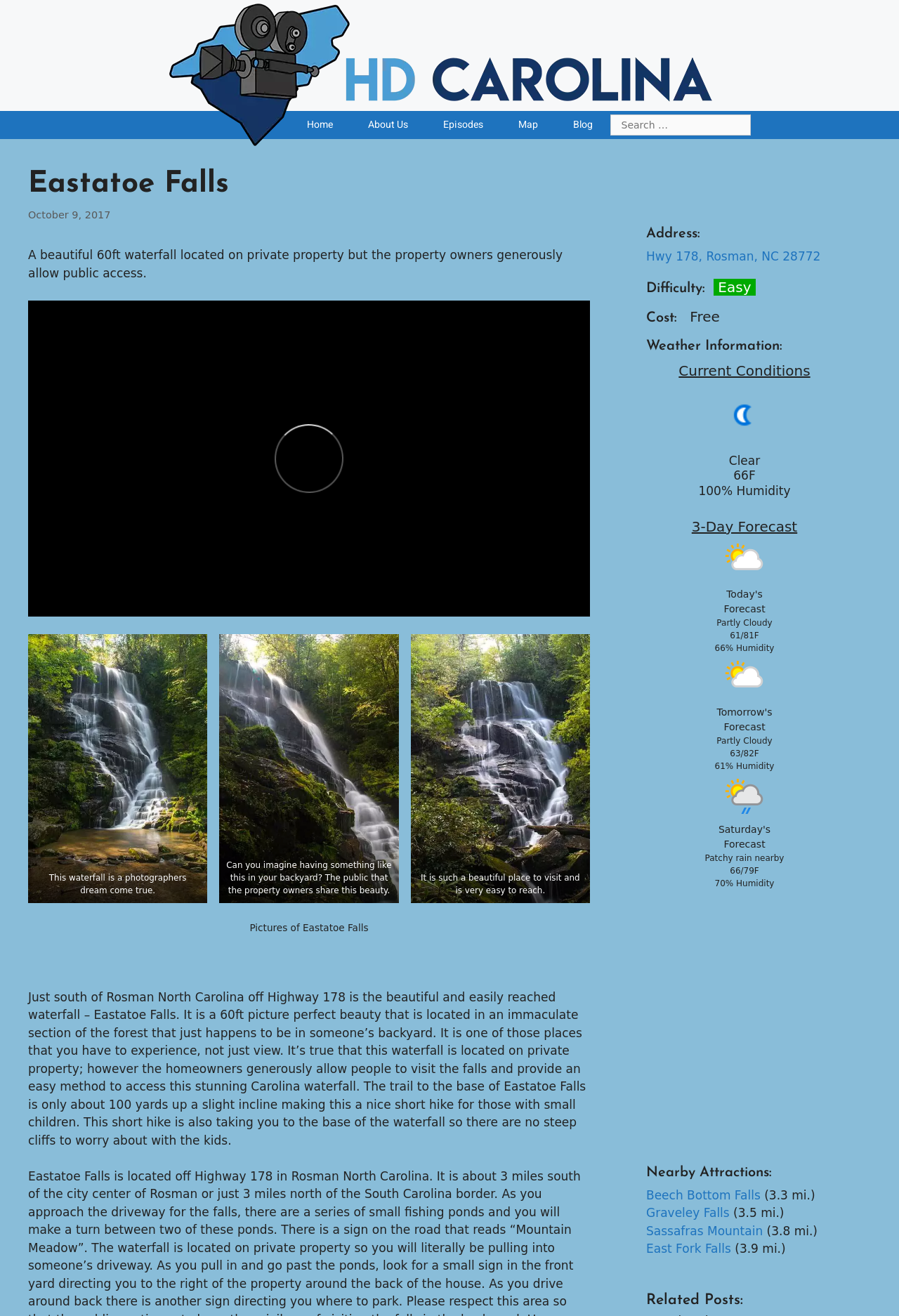What is the name of the nearby attraction 3.3 miles away from Eastatoe Falls?
Provide a thorough and detailed answer to the question.

The nearby attraction 3.3 miles away from Eastatoe Falls is mentioned in the webpage as 'Beech Bottom Falls' in the nearby attractions section.